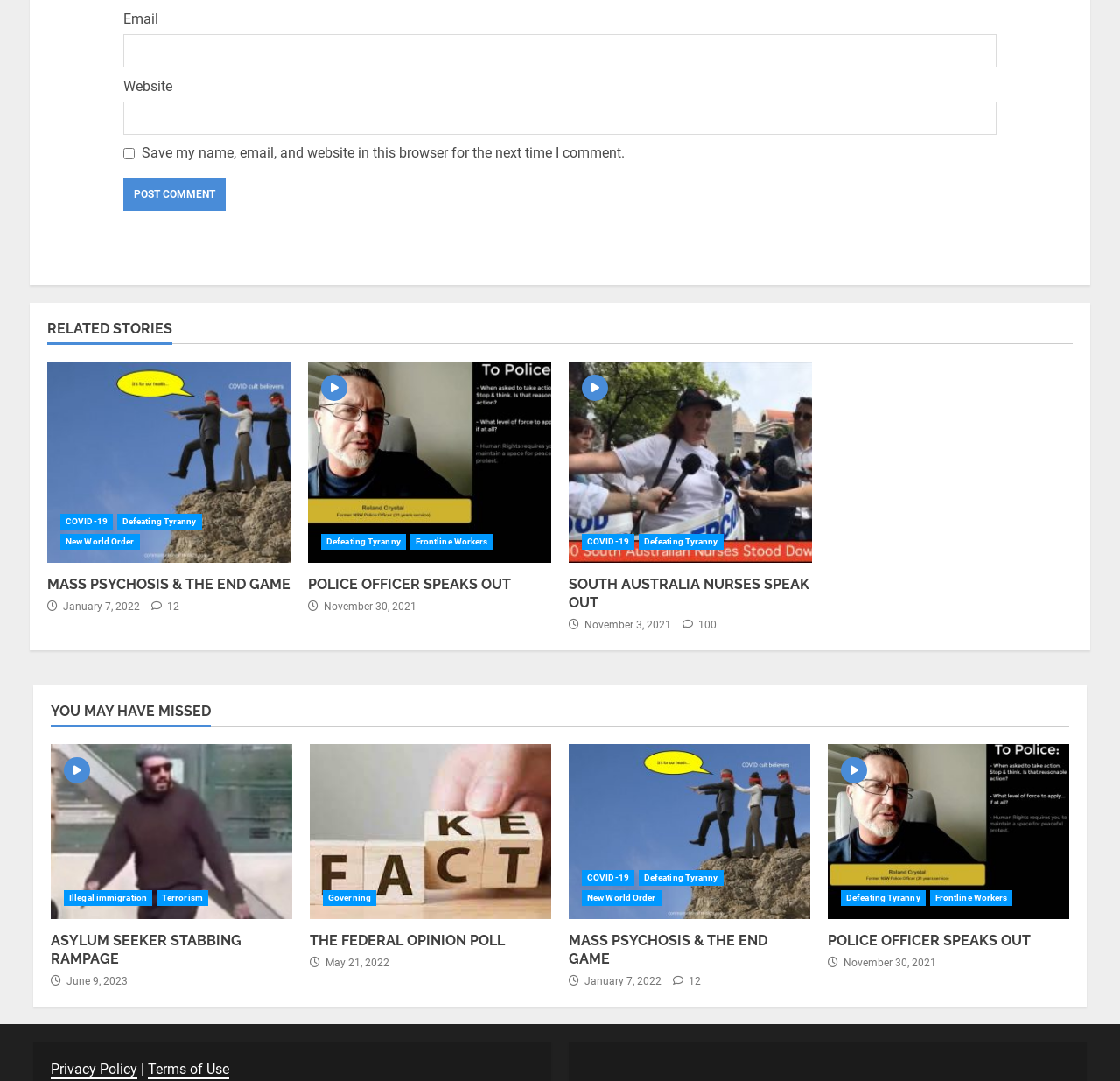Provide the bounding box coordinates, formatted as (top-left x, top-left y, bottom-right x, bottom-right y), with all values being floating point numbers between 0 and 1. Identify the bounding box of the UI element that matches the description: parent_node: Website name="url"

[0.11, 0.094, 0.89, 0.124]